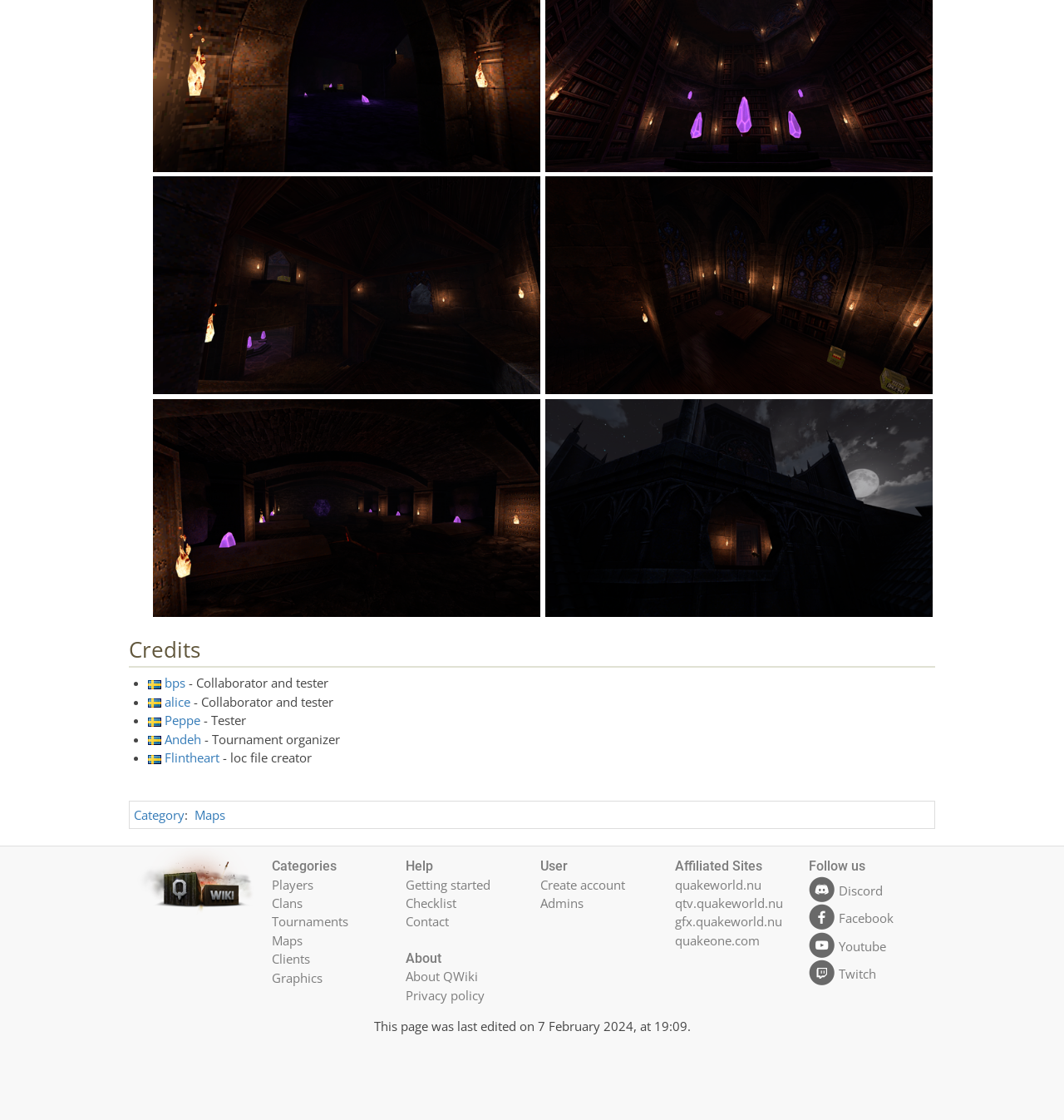Respond with a single word or phrase for the following question: 
What is the category of the link 'Players'?

Categories